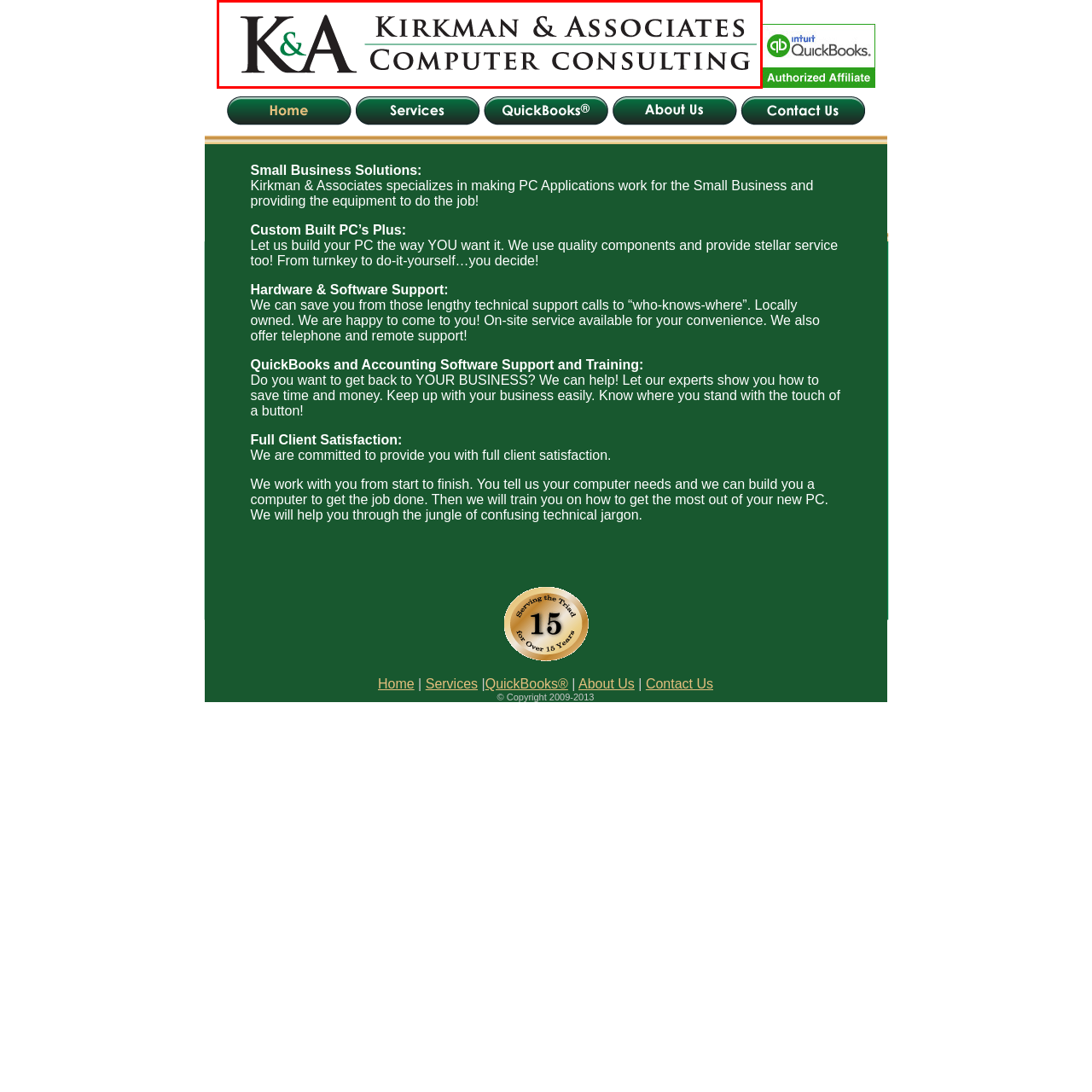What color is the '&' symbol in the logo?
Pay attention to the image surrounded by the red bounding box and respond to the question with a detailed answer.

The '&' symbol is styled in a contrasting green color, adding a distinctive touch to the branding, which makes it stand out from the rest of the logo.